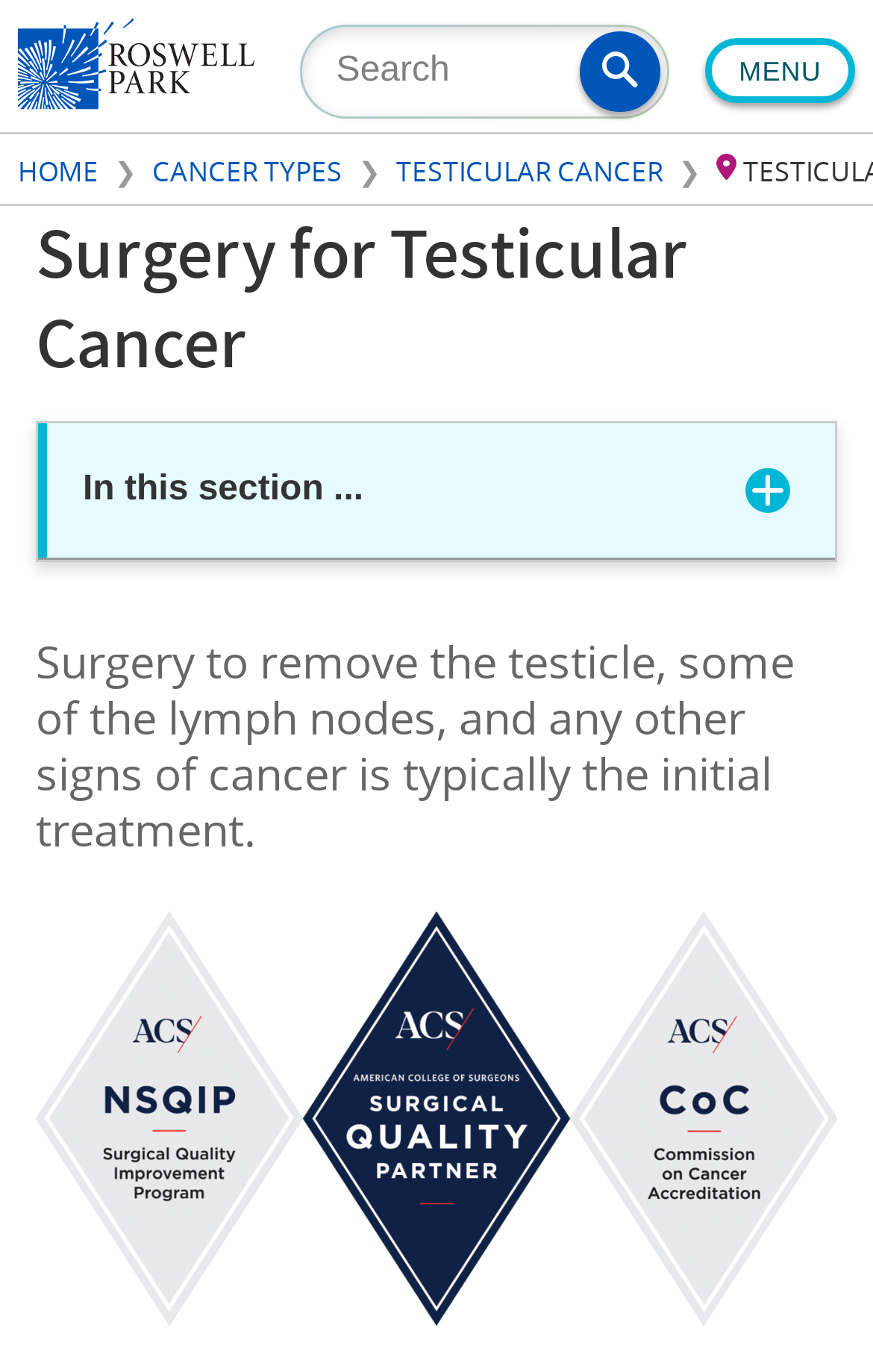Explain the webpage's design and content in an elaborate manner.

The webpage is about surgery for testicular cancer, specifically discussing the initial treatment. At the top left corner, there is a link to skip to the main content. Below it, a banner with branding and search functionality is present, taking up the entire width of the page. The banner contains a link to return to the homepage, accompanied by an image, and a search textbox with a search button that has a small icon. On the right side of the banner, there is a button labeled "MENU" that expands to reveal a menu with links to different sections, including "HOME", "CANCER TYPES", and "TESTICULAR CANCER".

Below the banner, a large header section spans the width of the page, containing a heading that reads "Surgery for Testicular Cancer". Underneath the header, there is a button labeled "In this section" that, when expanded, reveals a menu. To the right of the button, there are two static text elements, one reading "In this section" and the other containing an ellipsis.

The main content of the page is a paragraph of text that summarizes the initial treatment for testicular cancer, stating that surgery to remove the testicle, lymph nodes, and other signs of cancer is typically the first step. This text is positioned below the header section and takes up most of the page's width. At the bottom of the page, there is an image of the American College of Surgeons Quality badges, spanning the width of the page.